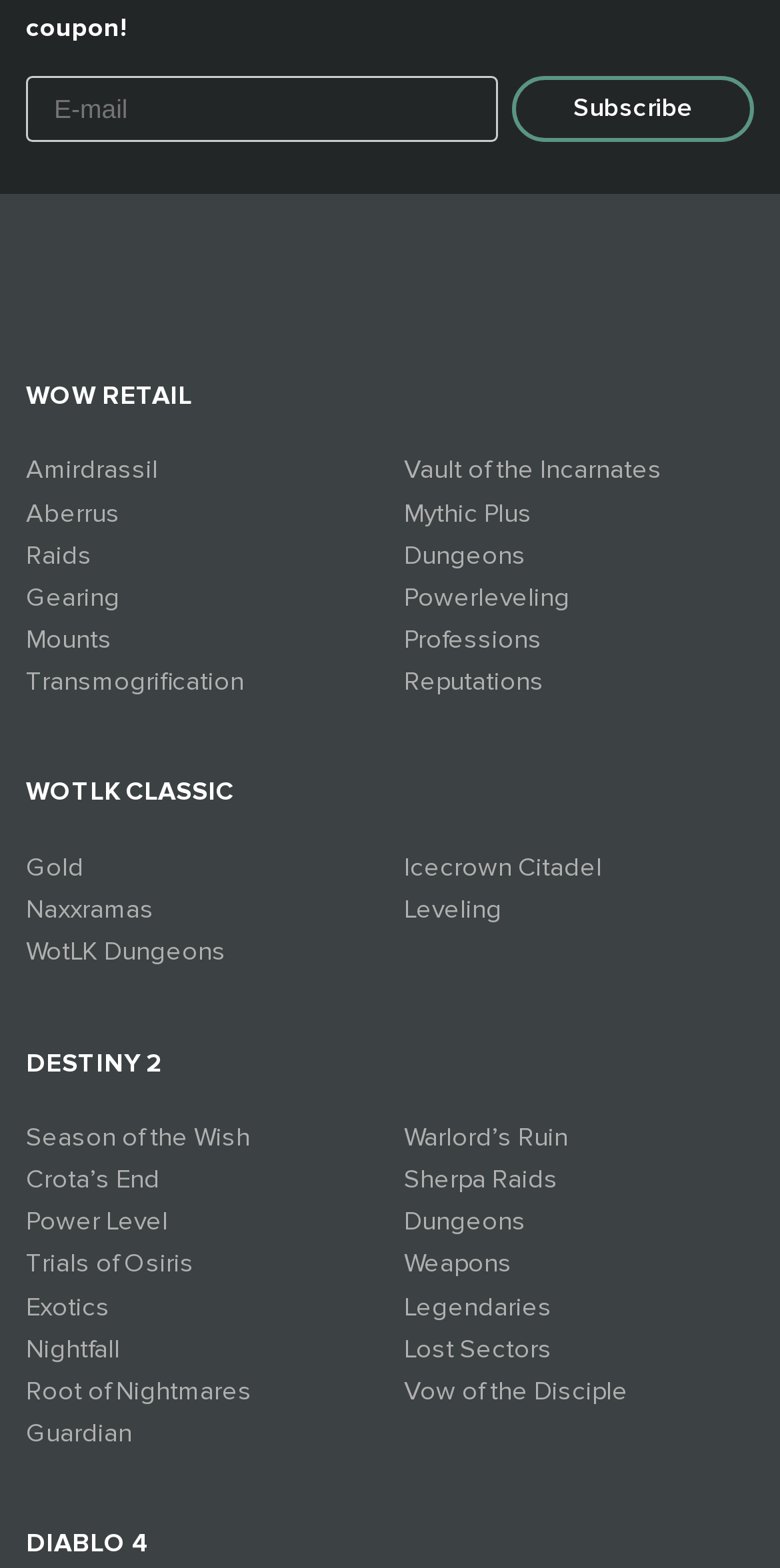Kindly determine the bounding box coordinates of the area that needs to be clicked to fulfill this instruction: "Subscribe to the newsletter".

[0.656, 0.048, 0.967, 0.09]